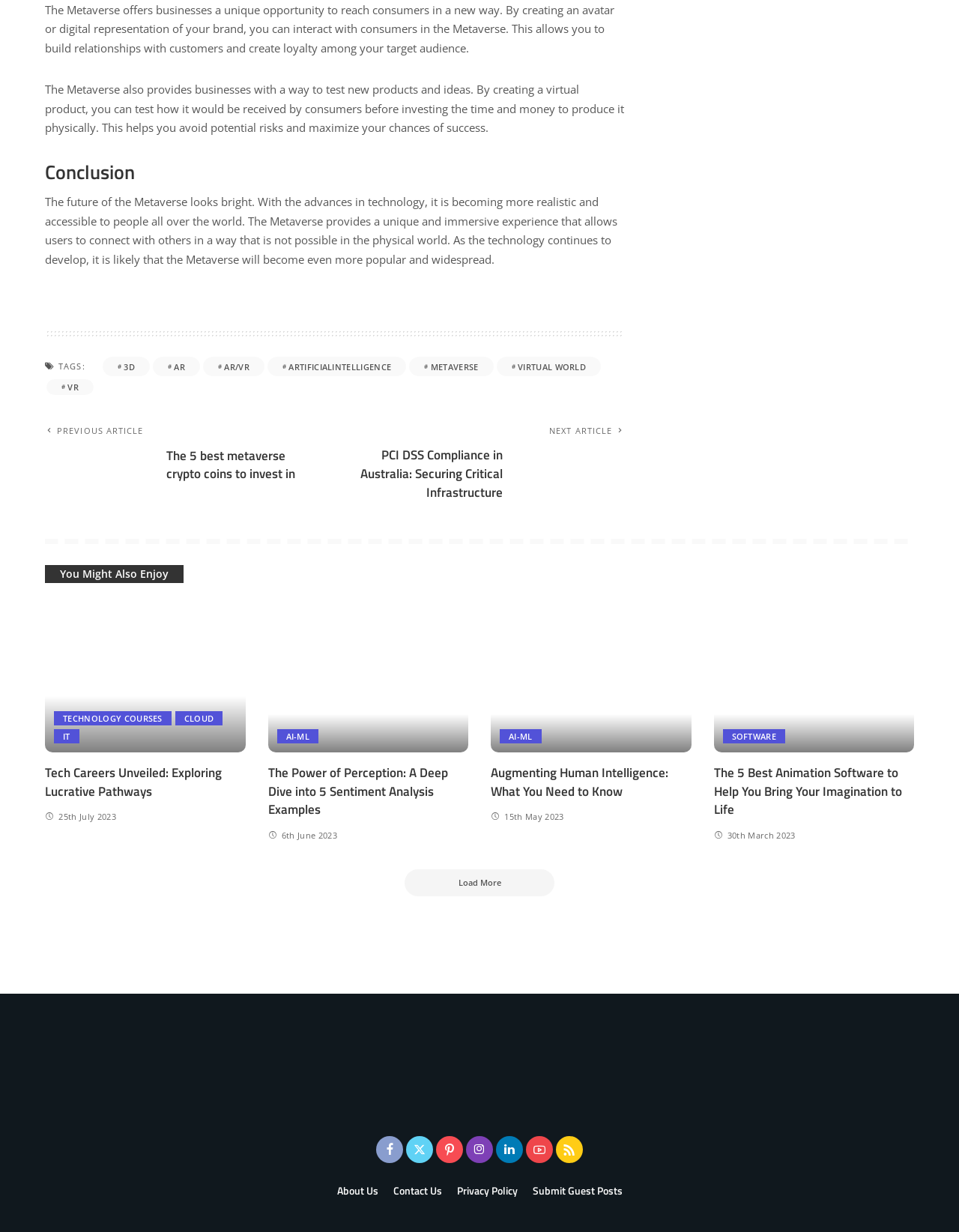Determine the bounding box for the HTML element described here: "alt="Technical is Technical"". The coordinates should be given as [left, top, right, bottom] with each number being a float between 0 and 1.

[0.192, 0.863, 0.808, 0.876]